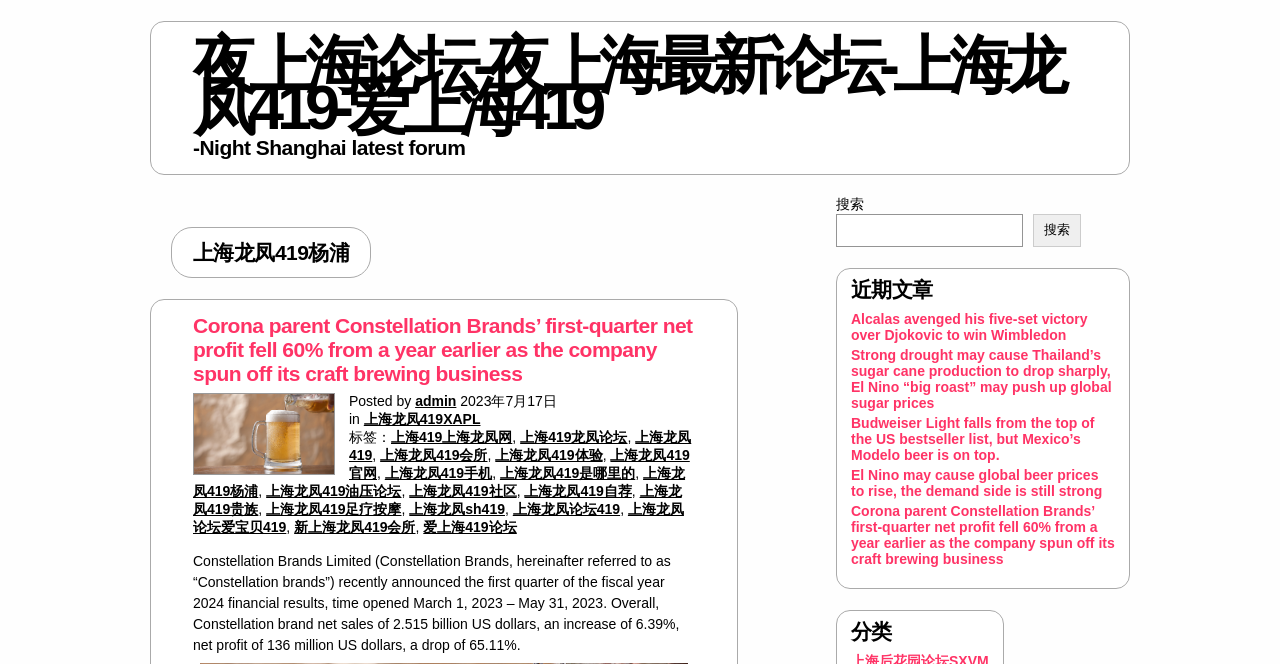Please identify the bounding box coordinates of the clickable area that will fulfill the following instruction: "Check the post by admin". The coordinates should be in the format of four float numbers between 0 and 1, i.e., [left, top, right, bottom].

[0.324, 0.592, 0.357, 0.616]